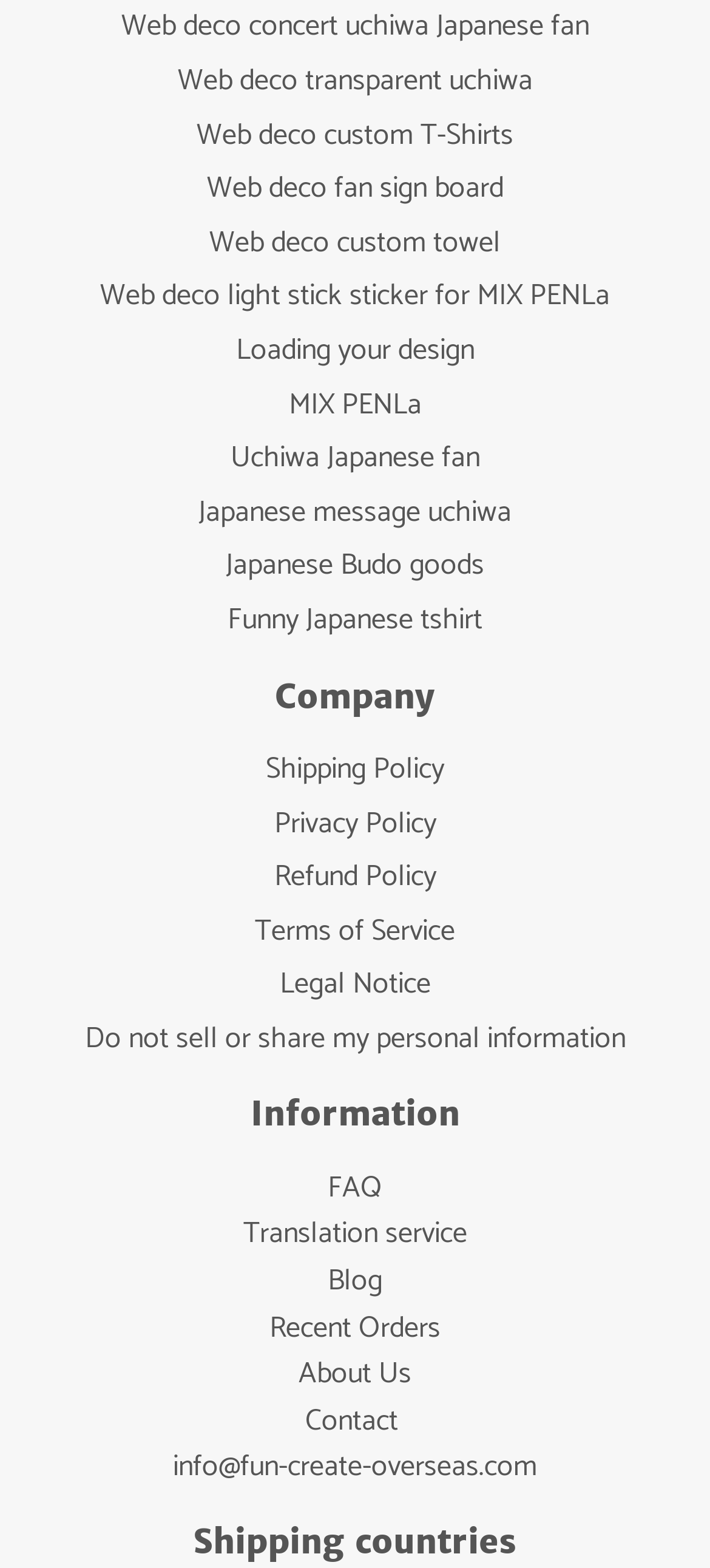What is the last link listed under the 'Information' heading?
Respond with a short answer, either a single word or a phrase, based on the image.

Contact